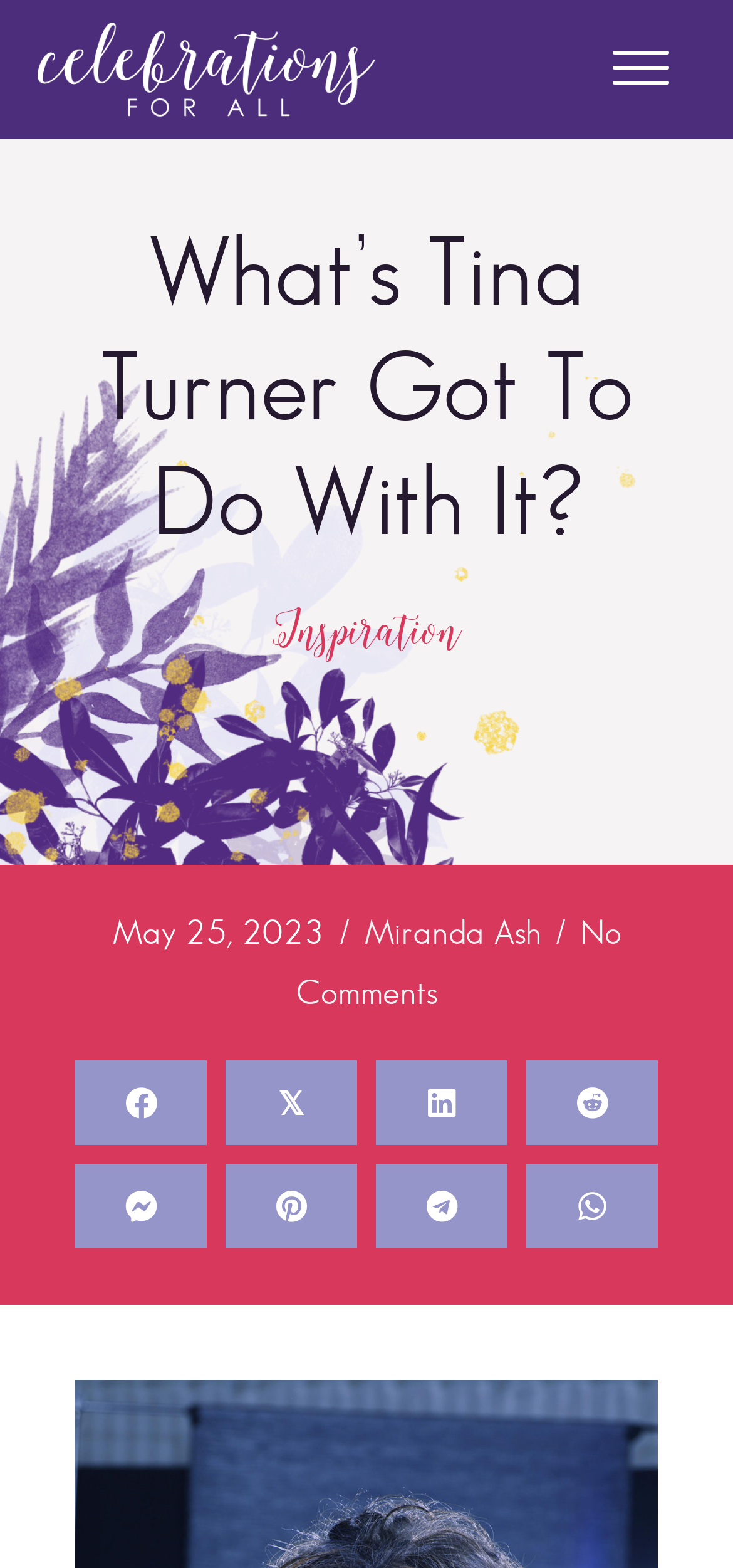Who is the author of the article?
Please provide a comprehensive answer based on the visual information in the image.

I found the author's name by looking at the link element that says 'Miranda Ash' which is located next to the date of the article.